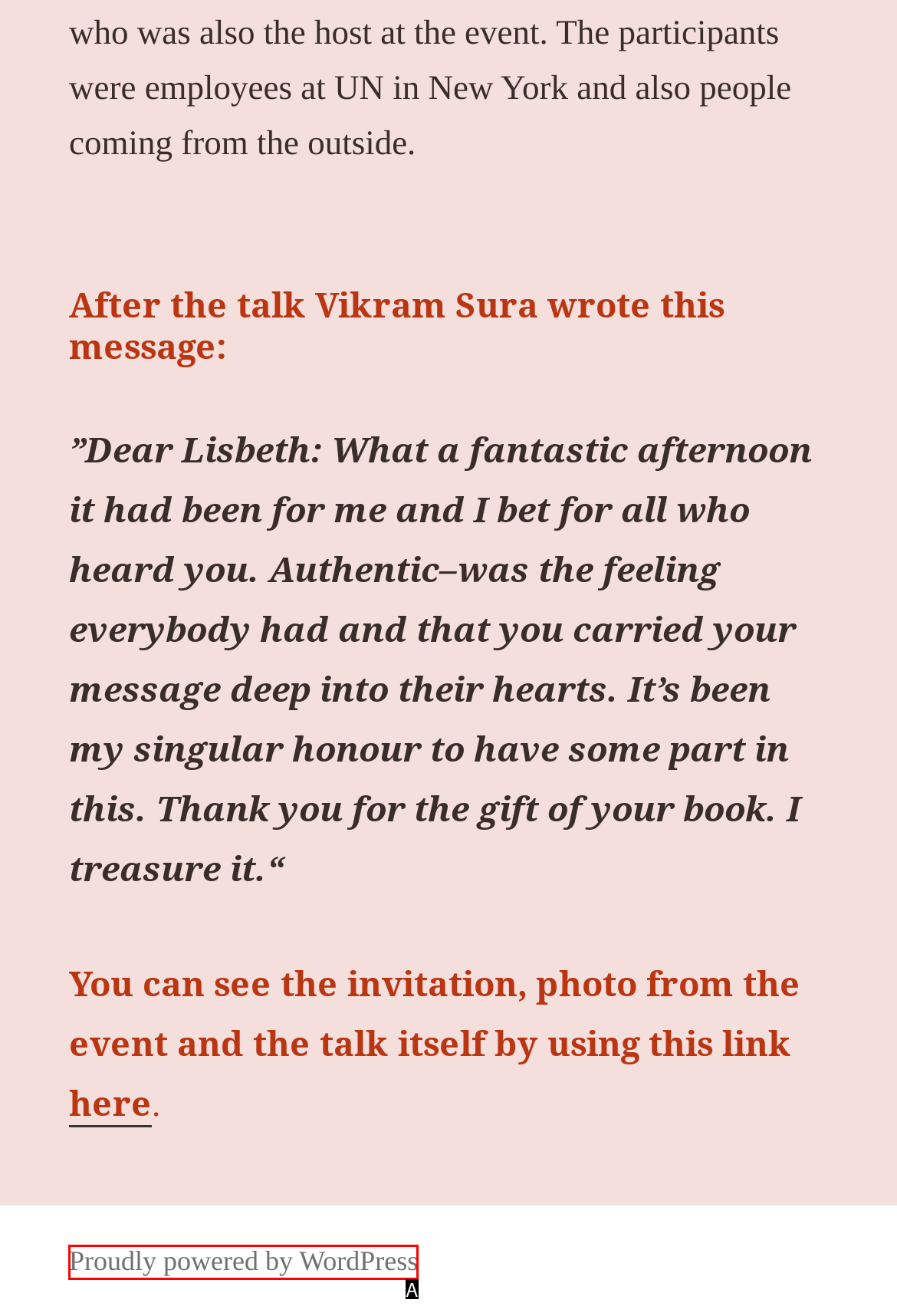Using the provided description: Proudly powered by WordPress, select the most fitting option and return its letter directly from the choices.

A